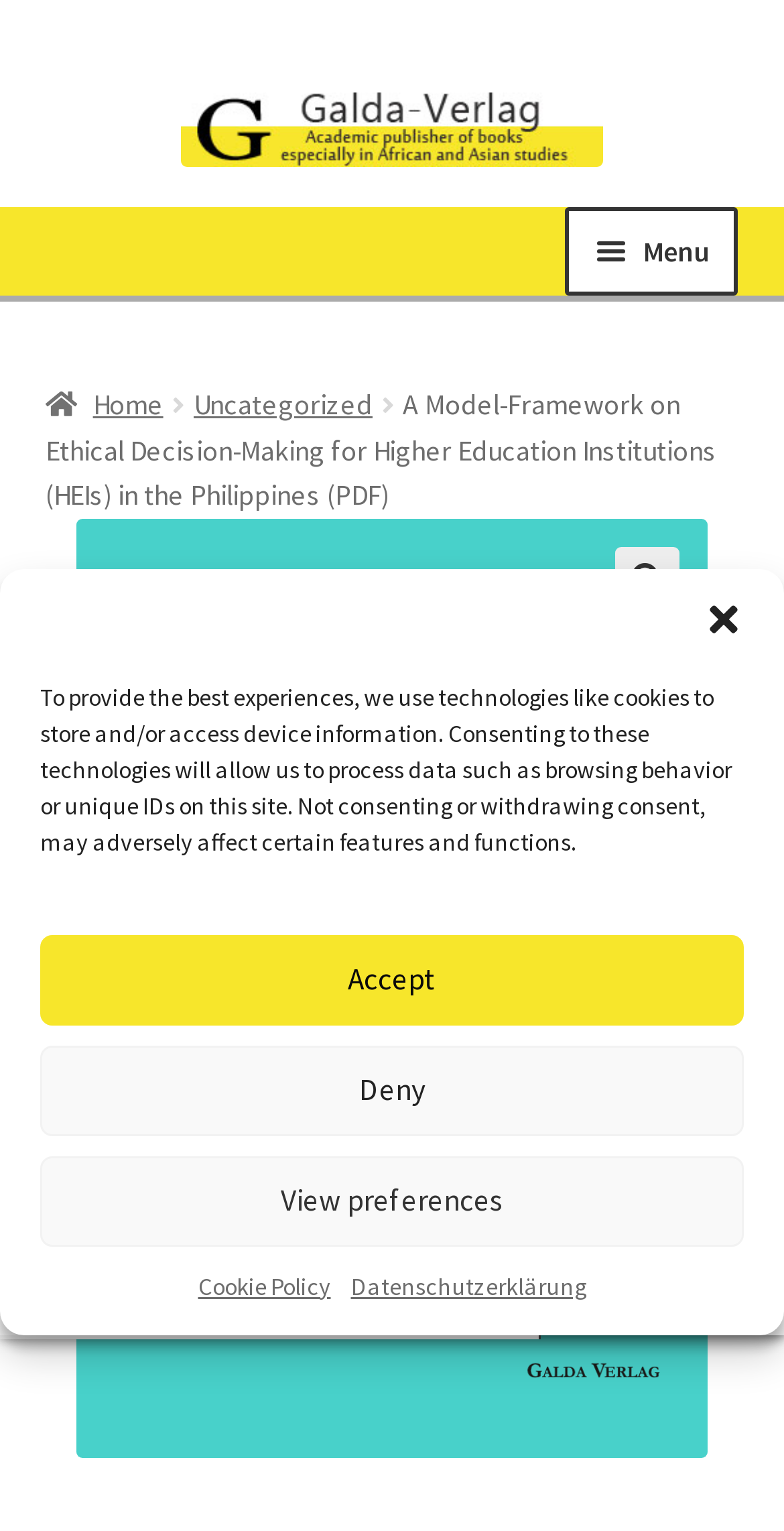Please identify the primary heading of the webpage and give its text content.

A Model-Framework on Ethical Decision-Making for Higher Education Institutions (HEIs) in the Philippines (PDF)